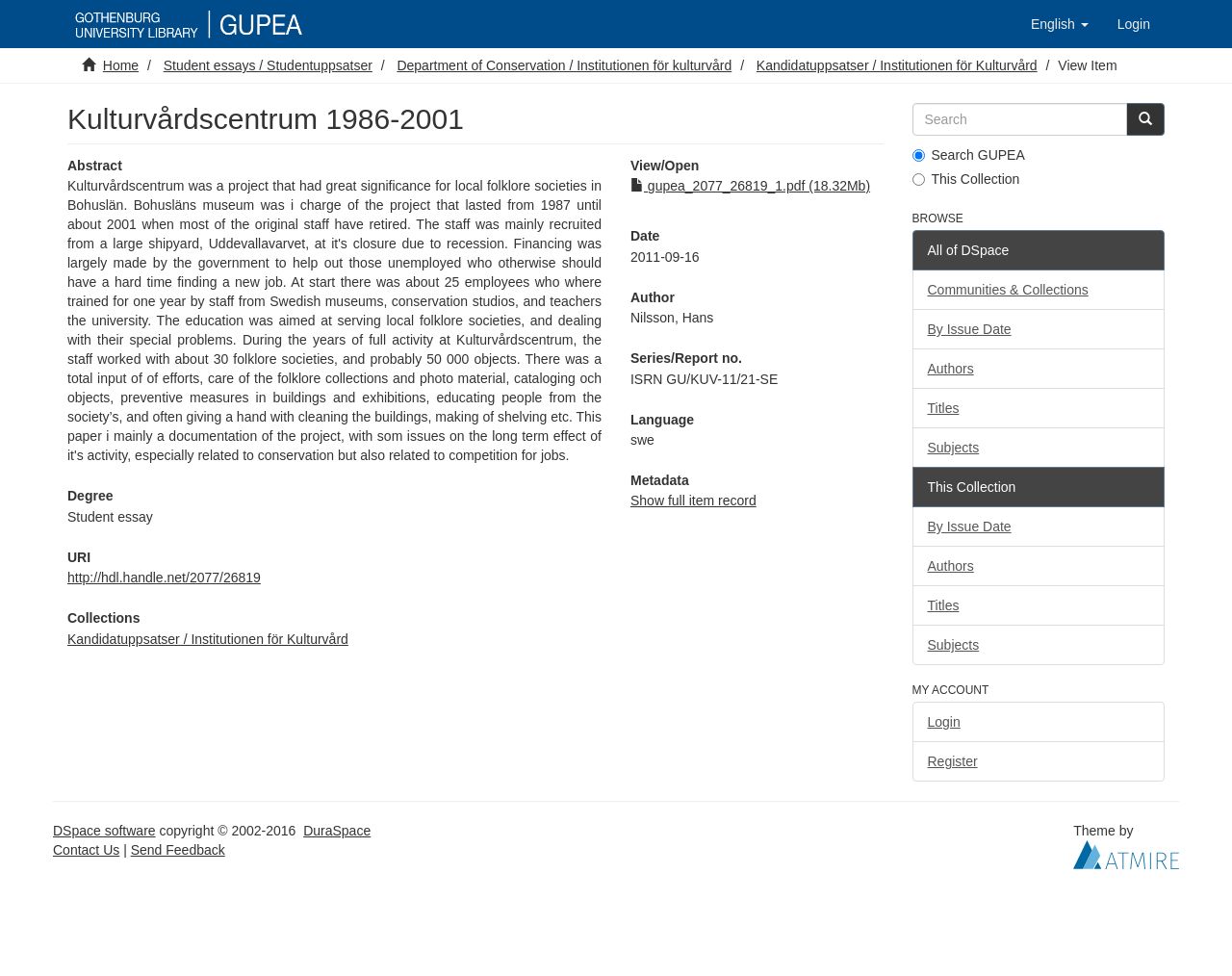Identify and provide the bounding box for the element described by: "Show full item record".

[0.512, 0.505, 0.614, 0.521]